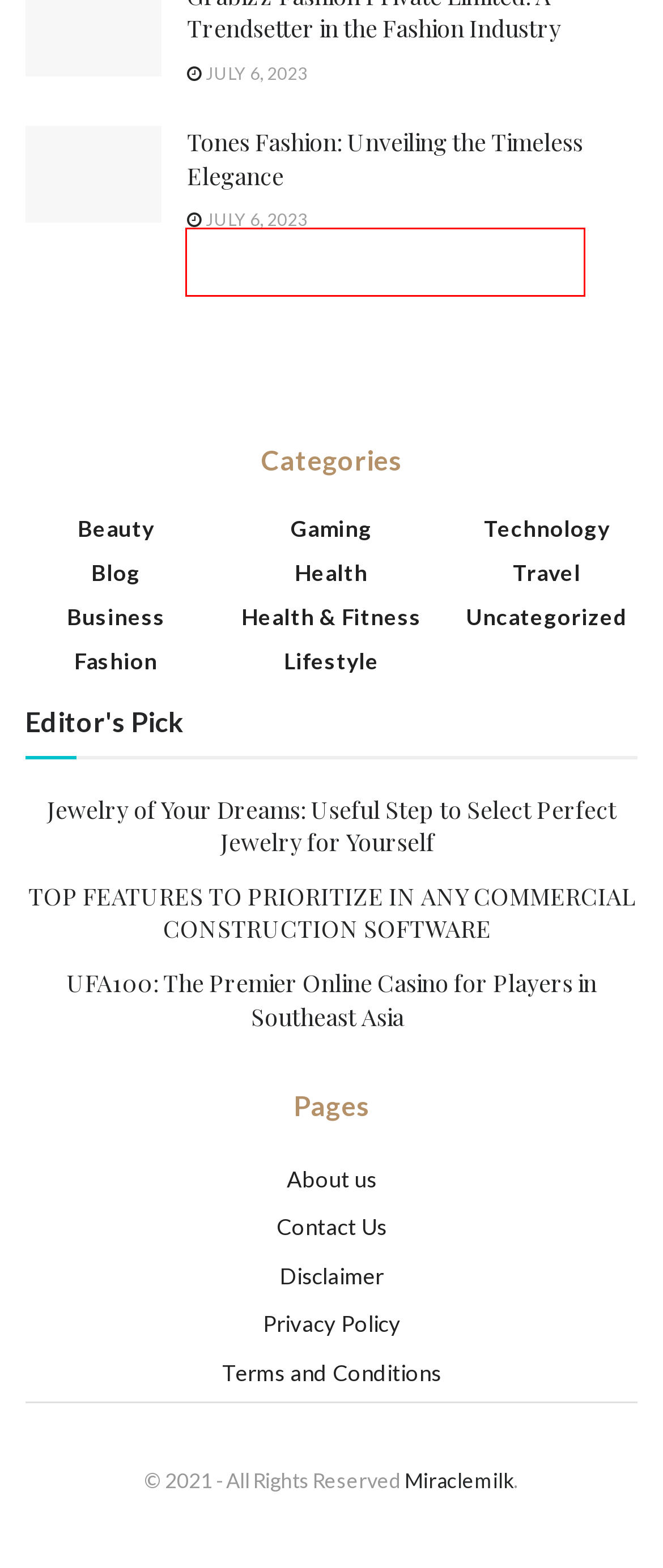You’re provided with a screenshot of a webpage that has a red bounding box around an element. Choose the best matching webpage description for the new page after clicking the element in the red box. The options are:
A. Craigslist Farm and Garden: A Comprehensive Guide to Buying and Selling Agricultural Products -
B. Tones Fashion: Unveiling the Timeless Elegance -
C. Travel Archives - Miracle Milk
D. Health Archives - Miracle Milk
E. Technology Archives - Miracle Milk
F. Fashion Archives - Miracle Milk
G. Kelly, Author at Miracle Milk
H. Miracle Milk - Best in Fashion & Health with Miracle Milk - Style and Wellness Tips

B